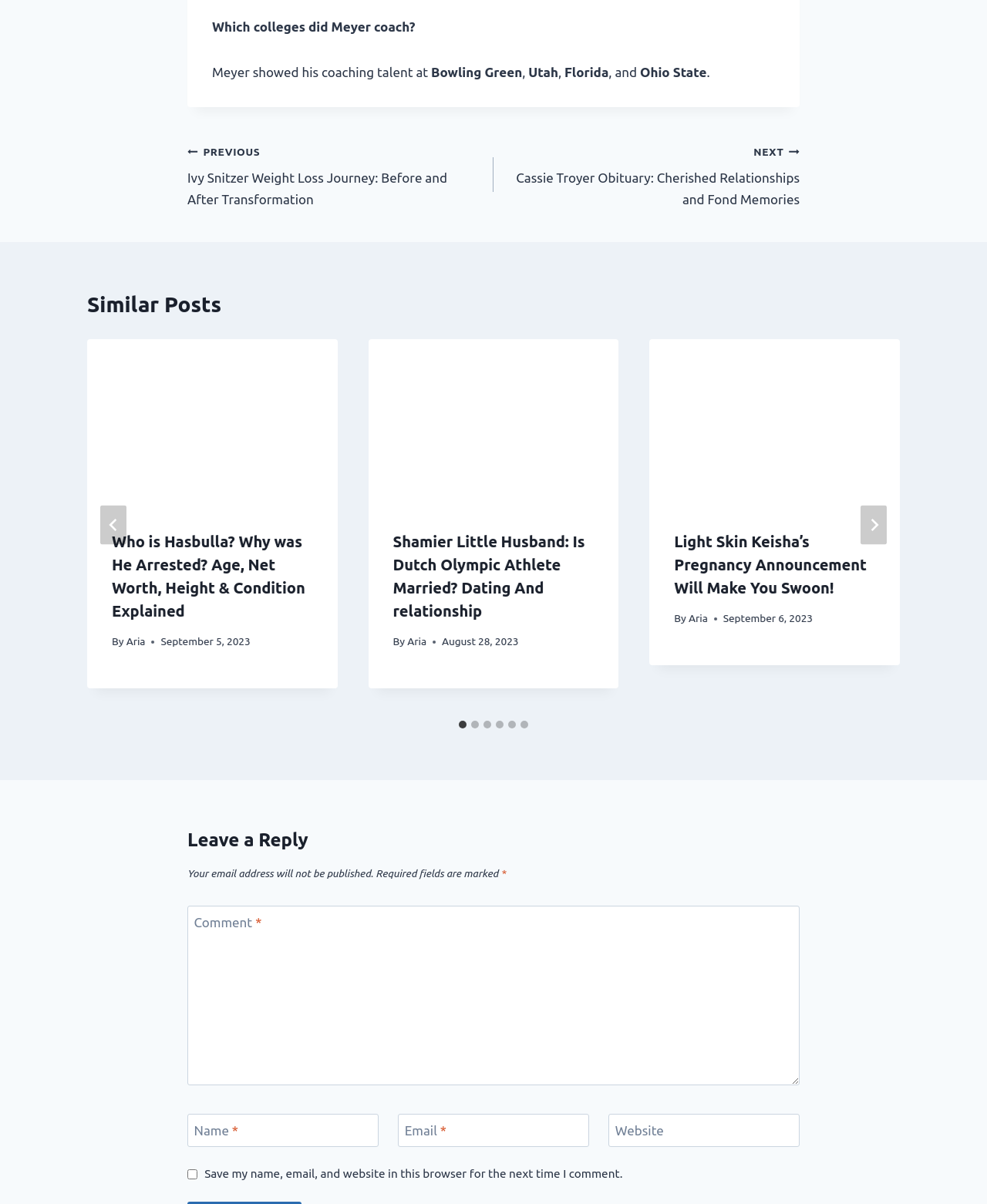Please find the bounding box coordinates of the element that you should click to achieve the following instruction: "Type in the 'Comment' field". The coordinates should be presented as four float numbers between 0 and 1: [left, top, right, bottom].

[0.19, 0.752, 0.81, 0.901]